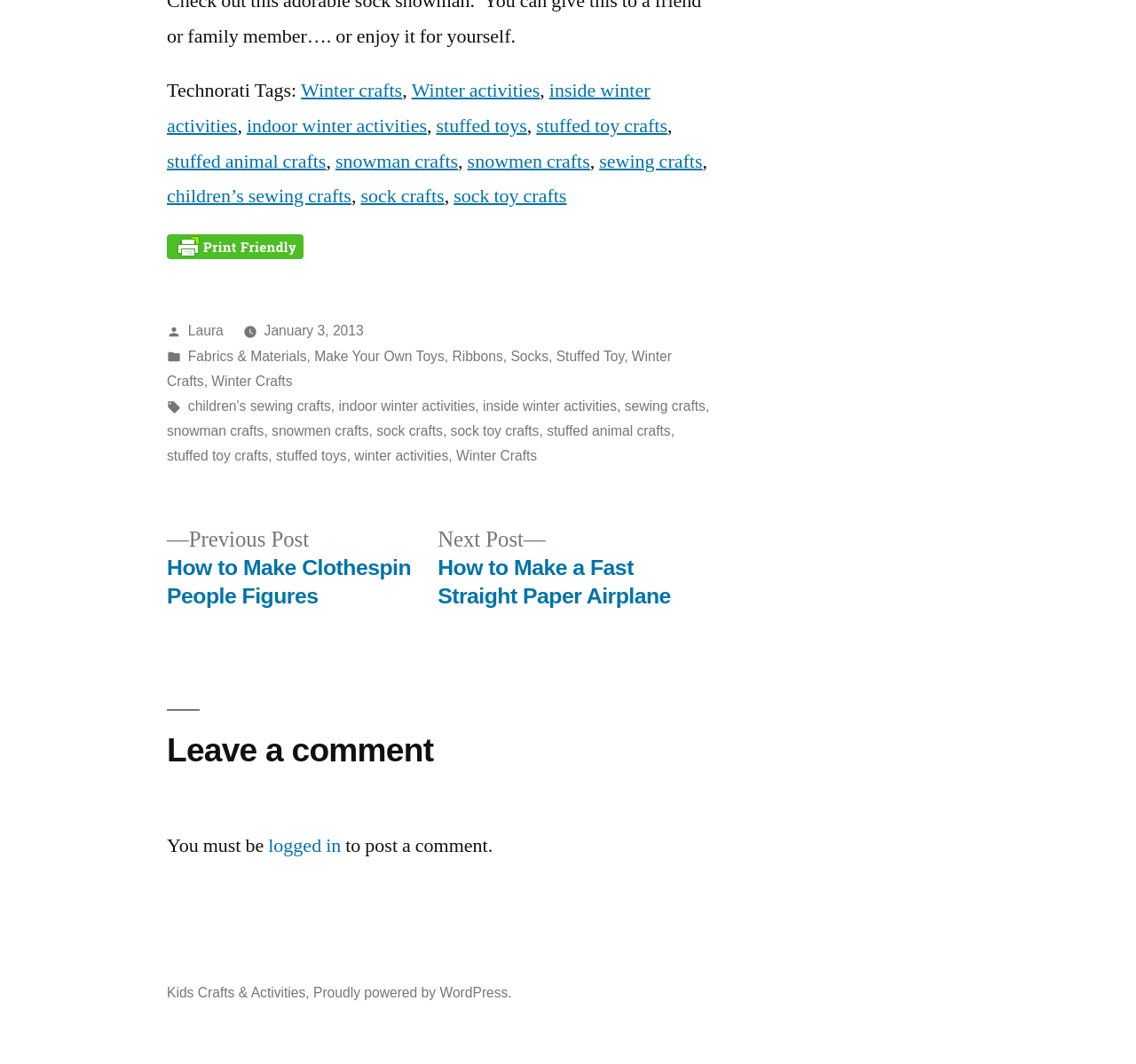Please identify the coordinates of the bounding box for the clickable region that will accomplish this instruction: "Click on the 'Winter crafts' link".

[0.265, 0.074, 0.354, 0.097]